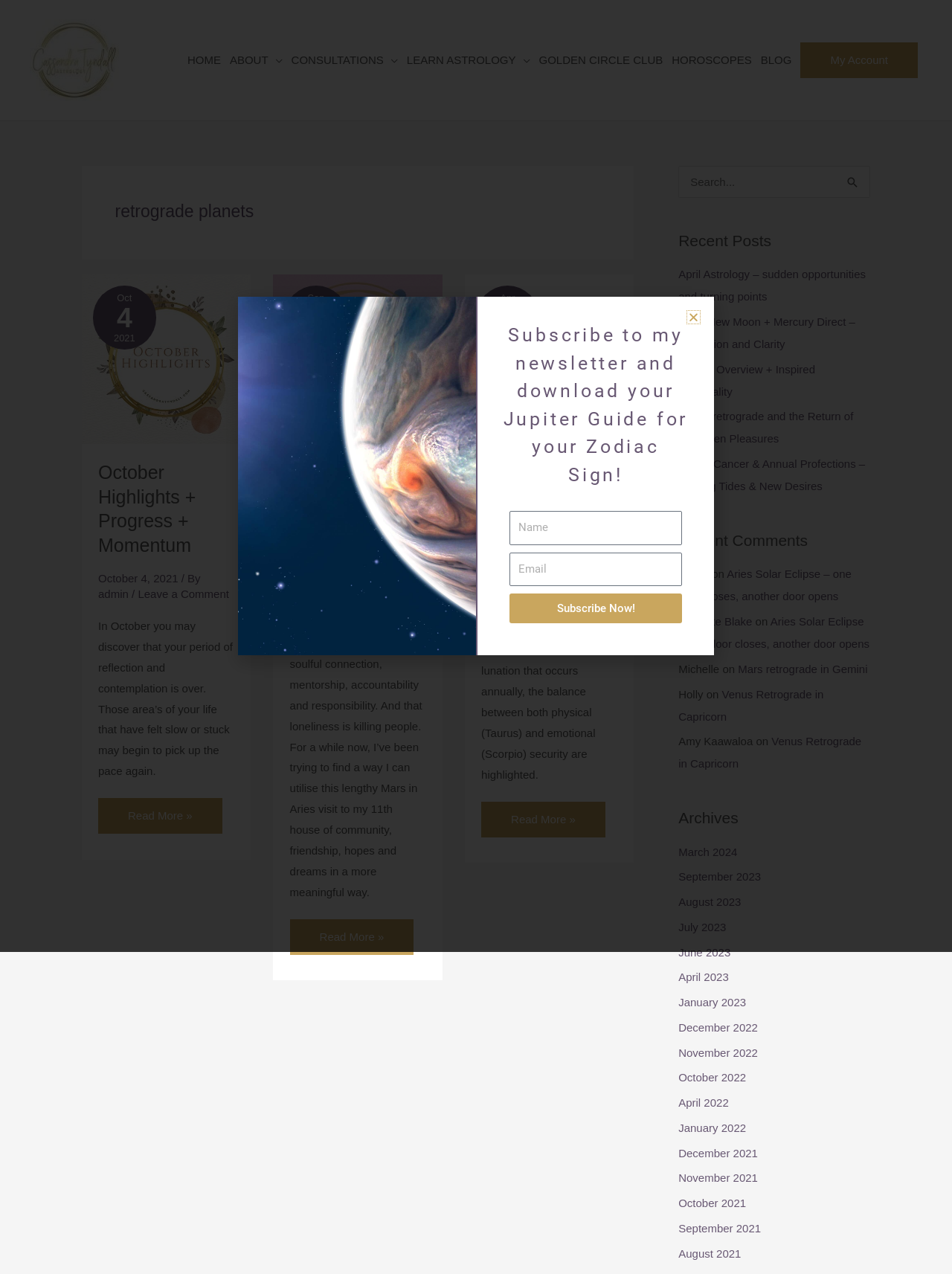Identify the bounding box coordinates of the element that should be clicked to fulfill this task: "Read the October Highlights + Progress + Momentum article". The coordinates should be provided as four float numbers between 0 and 1, i.e., [left, top, right, bottom].

[0.103, 0.361, 0.246, 0.437]